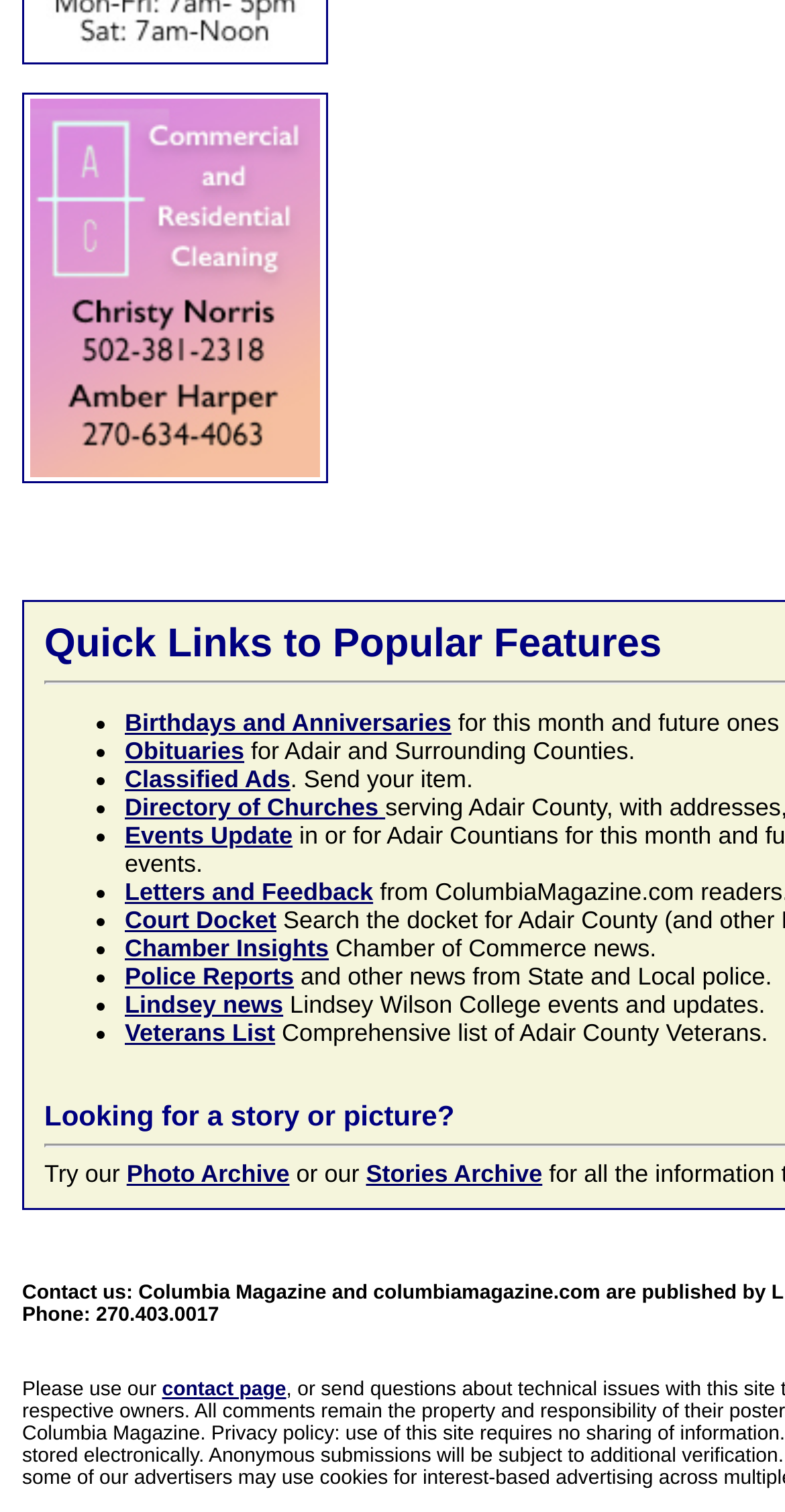Determine the bounding box coordinates for the UI element described. Format the coordinates as (top-left x, top-left y, bottom-right x, bottom-right y) and ensure all values are between 0 and 1. Element description: Letters and Feedback

[0.159, 0.581, 0.475, 0.599]